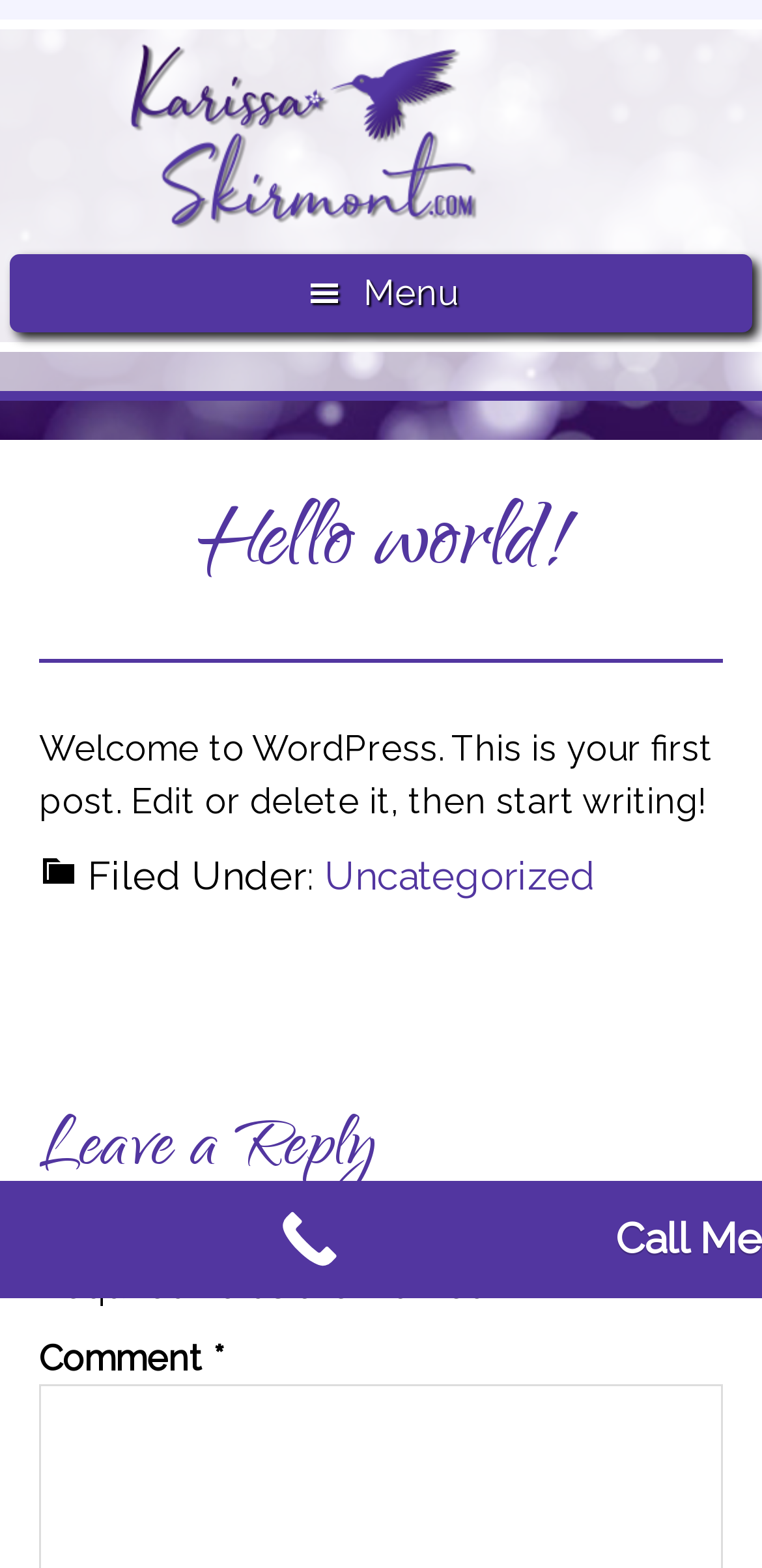Create a detailed narrative of the webpage’s visual and textual elements.

The webpage is a blog post titled "Hello world! - Karissa Skirmont". At the top left corner, there are two links, "Skip to main content" and "Skip to footer", which are likely used for accessibility purposes. Next to these links, there is a link to the author's profile, "Karissa Skirmont", and a menu button with an icon.

The main content of the page is an article with a heading "Hello world!" at the top. Below the heading, there is a paragraph of text that reads "Welcome to WordPress. This is your first post. Edit or delete it, then start writing!". This text is likely a default message for new WordPress users.

Under the main article, there is a footer section with a category label "Filed Under:" and a link to the category "Uncategorized".

Further down the page, there are three headings: "Reader Interactions", "Leave a Reply", and a section with several lines of text related to commenting on the post. The text includes a note about email addresses not being published, a reminder about required fields, and a label for the comment field.

At the bottom right corner of the page, there is a call-to-action button with an image and the text "Call Me". The button is labeled as "Call Now Button".